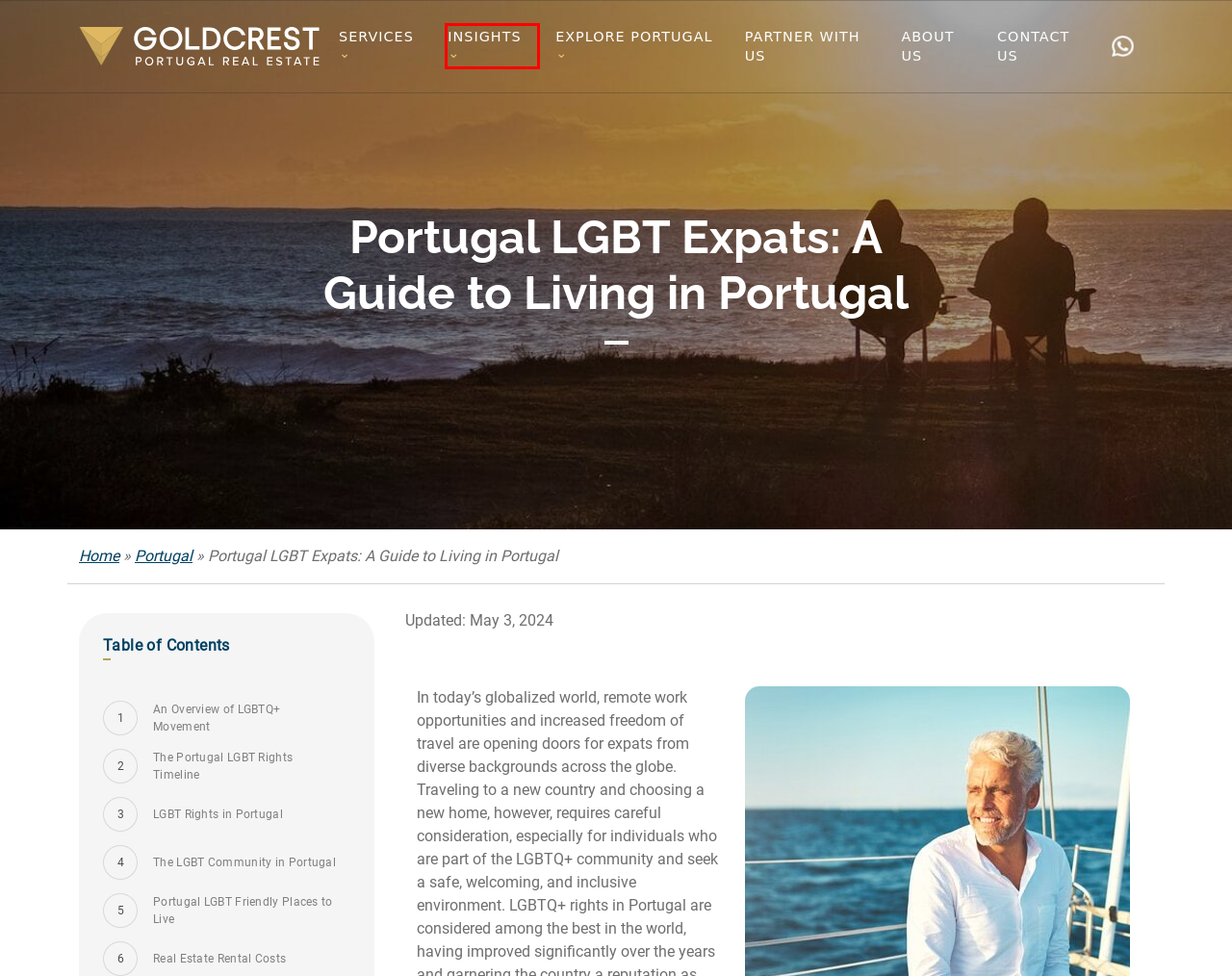Examine the screenshot of a webpage with a red bounding box around a UI element. Your task is to identify the webpage description that best corresponds to the new webpage after clicking the specified element. The given options are:
A. Blog - GoldCrest
B. Contact us - GoldCrest
C. About us - GoldCrest
D. Moving to Guarda: Everything You Need to Know
E. Partner with us - GoldCrest
F. CIG - Comissão para a Cidadania e a Igualdade de Género
G. Goldcrest Advisers - Portugal Buyer's Agent
H. The Ultimate Guide to the Best Neighborhoods in Lisbon - Goldcrest

A